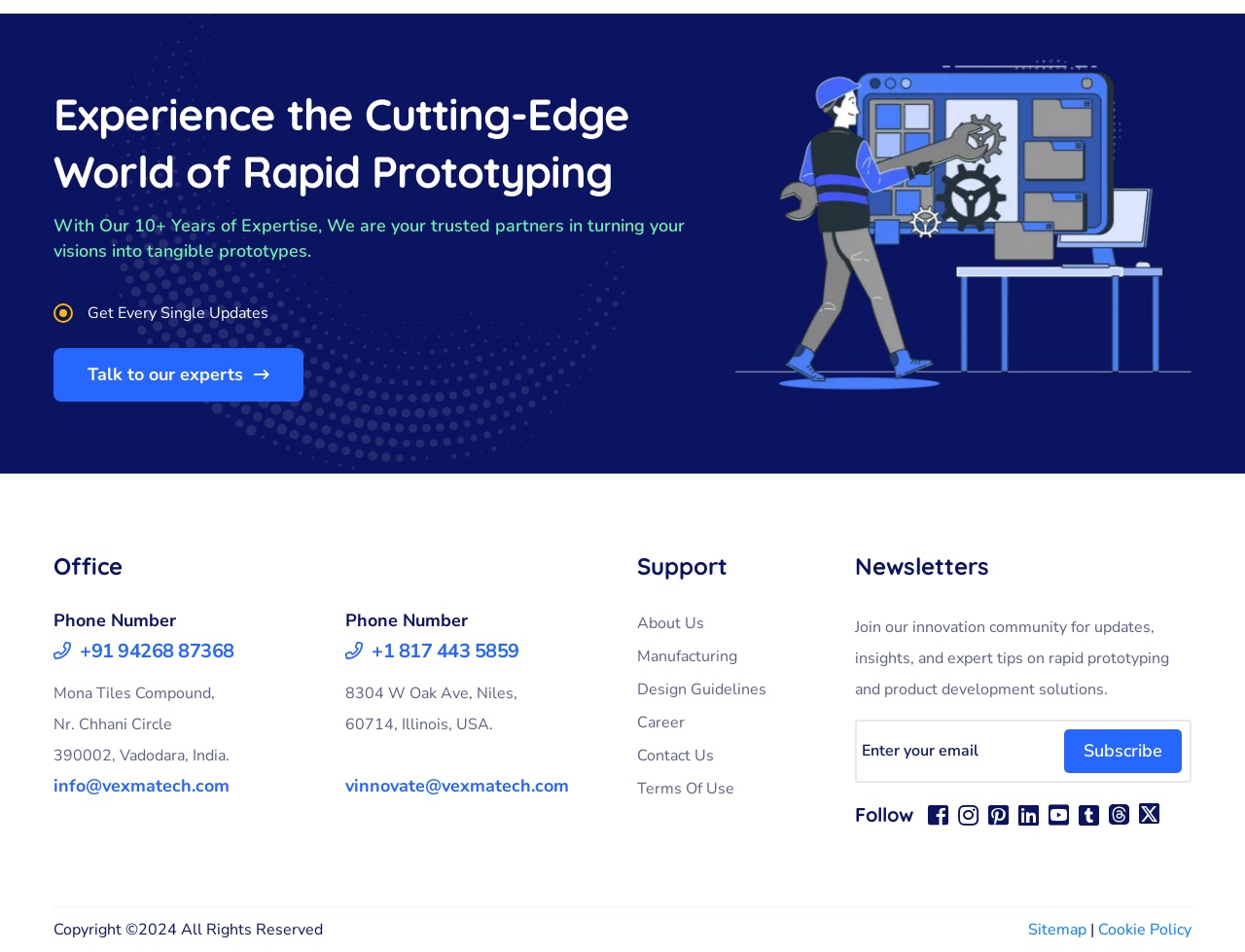Respond with a single word or phrase to the following question:
What is the company's expertise?

Rapid Prototyping